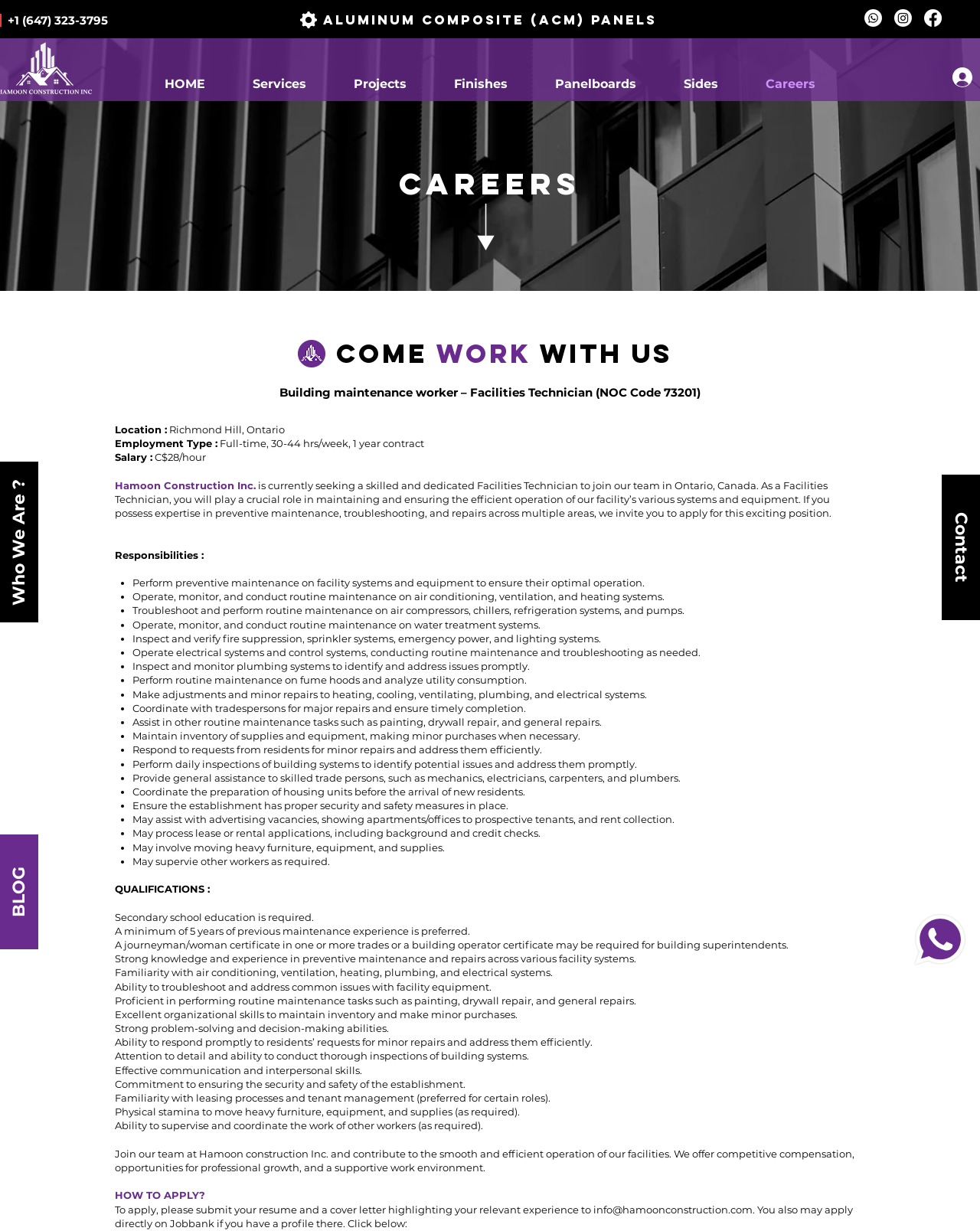Please identify the bounding box coordinates of the element on the webpage that should be clicked to follow this instruction: "Click on the 'HOME' link". The bounding box coordinates should be given as four float numbers between 0 and 1, formatted as [left, top, right, bottom].

[0.144, 0.062, 0.234, 0.075]